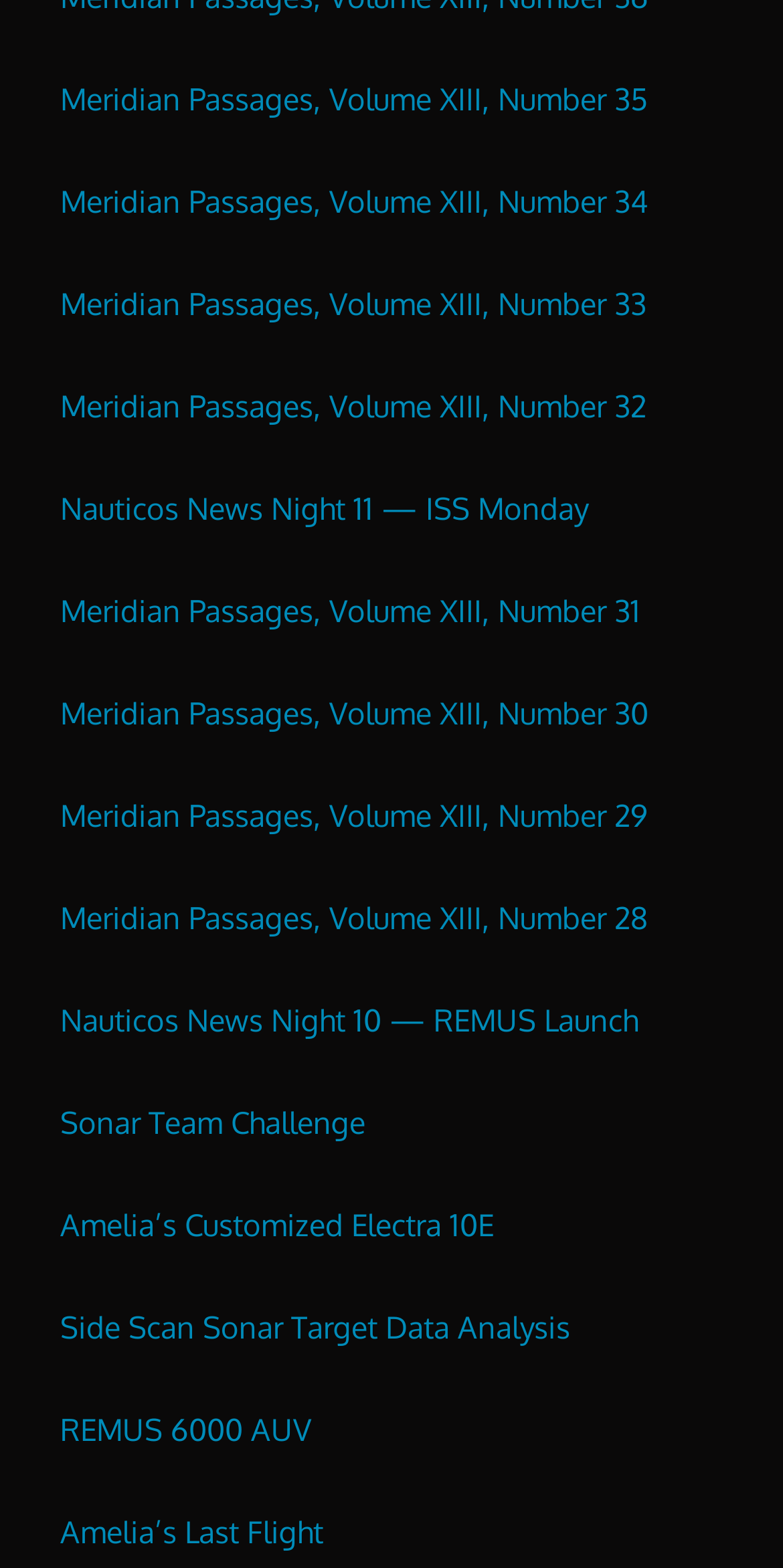Kindly determine the bounding box coordinates for the area that needs to be clicked to execute this instruction: "Read Amelia’s Last Flight".

[0.077, 0.966, 0.413, 0.99]